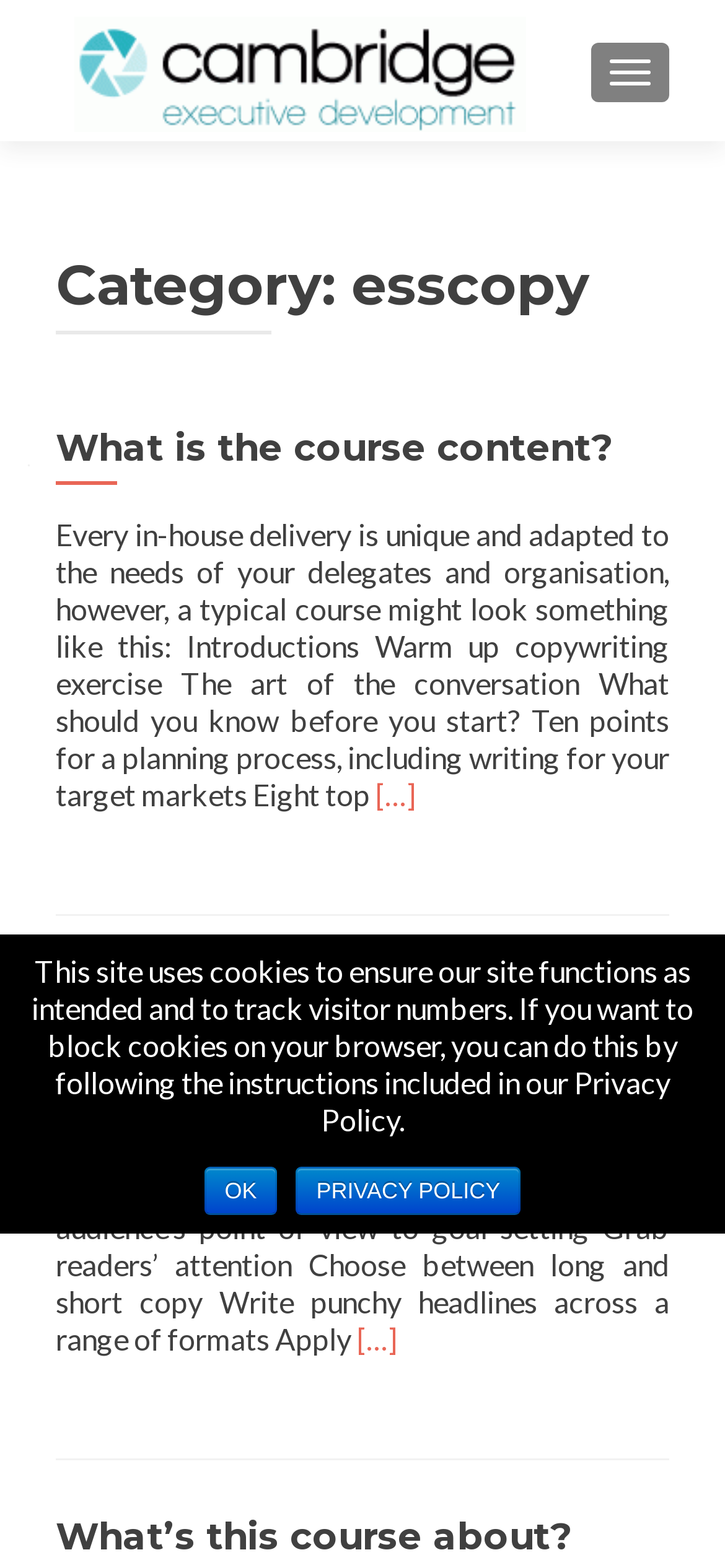How many articles are on the webpage?
Using the image as a reference, answer the question in detail.

There are three articles on the webpage, each with a header and content. The articles are 'What is the course content?', 'What will delegates learn?', and 'What’s this course about?'.